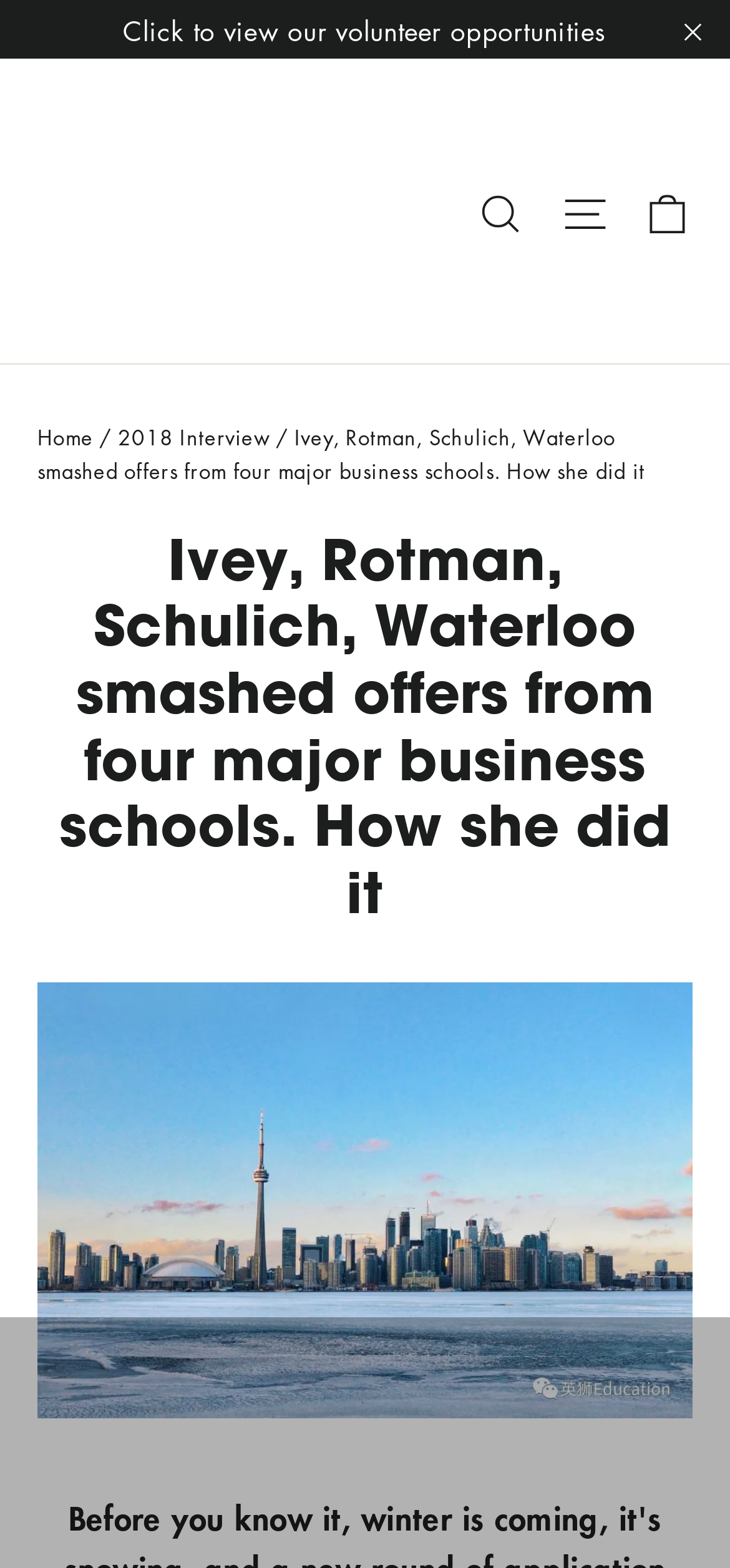How many business schools are mentioned?
Based on the image, respond with a single word or phrase.

At least 5